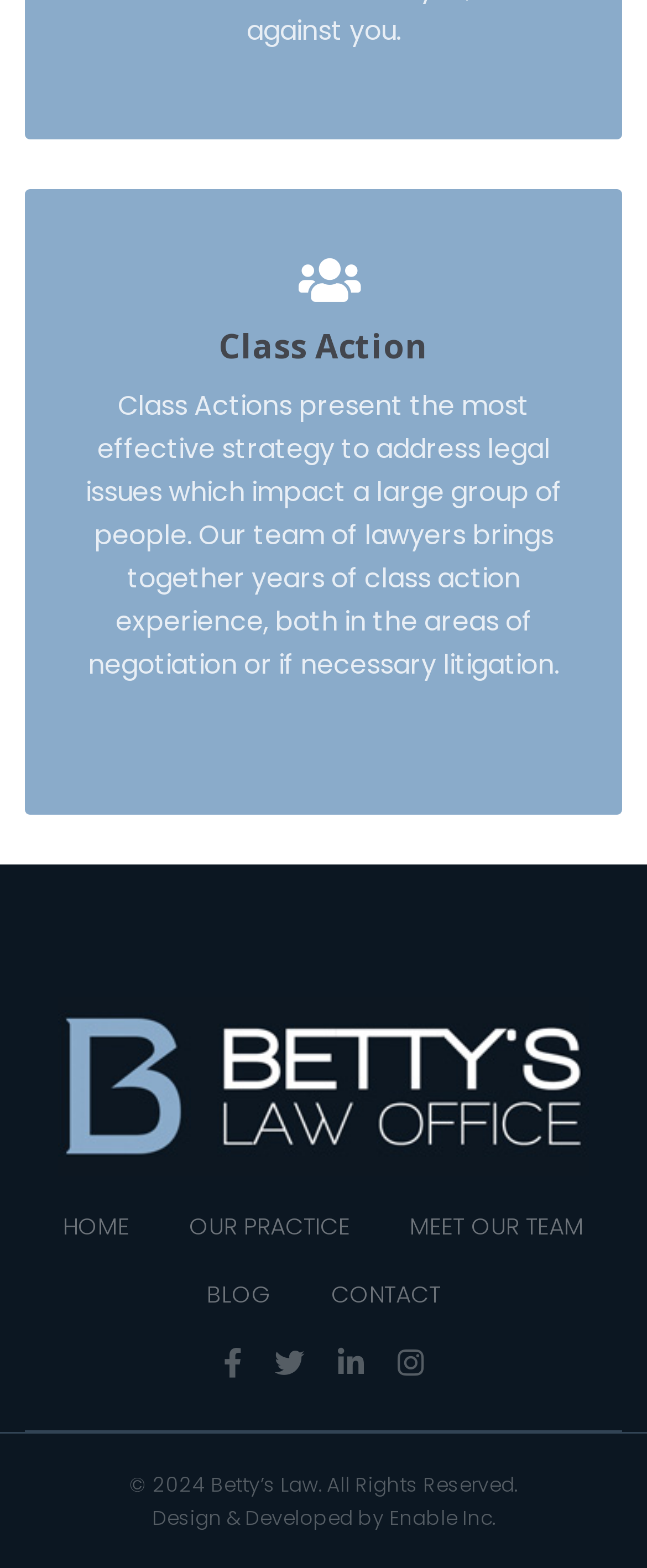Who developed the website?
Using the visual information, reply with a single word or short phrase.

Enable Inc.